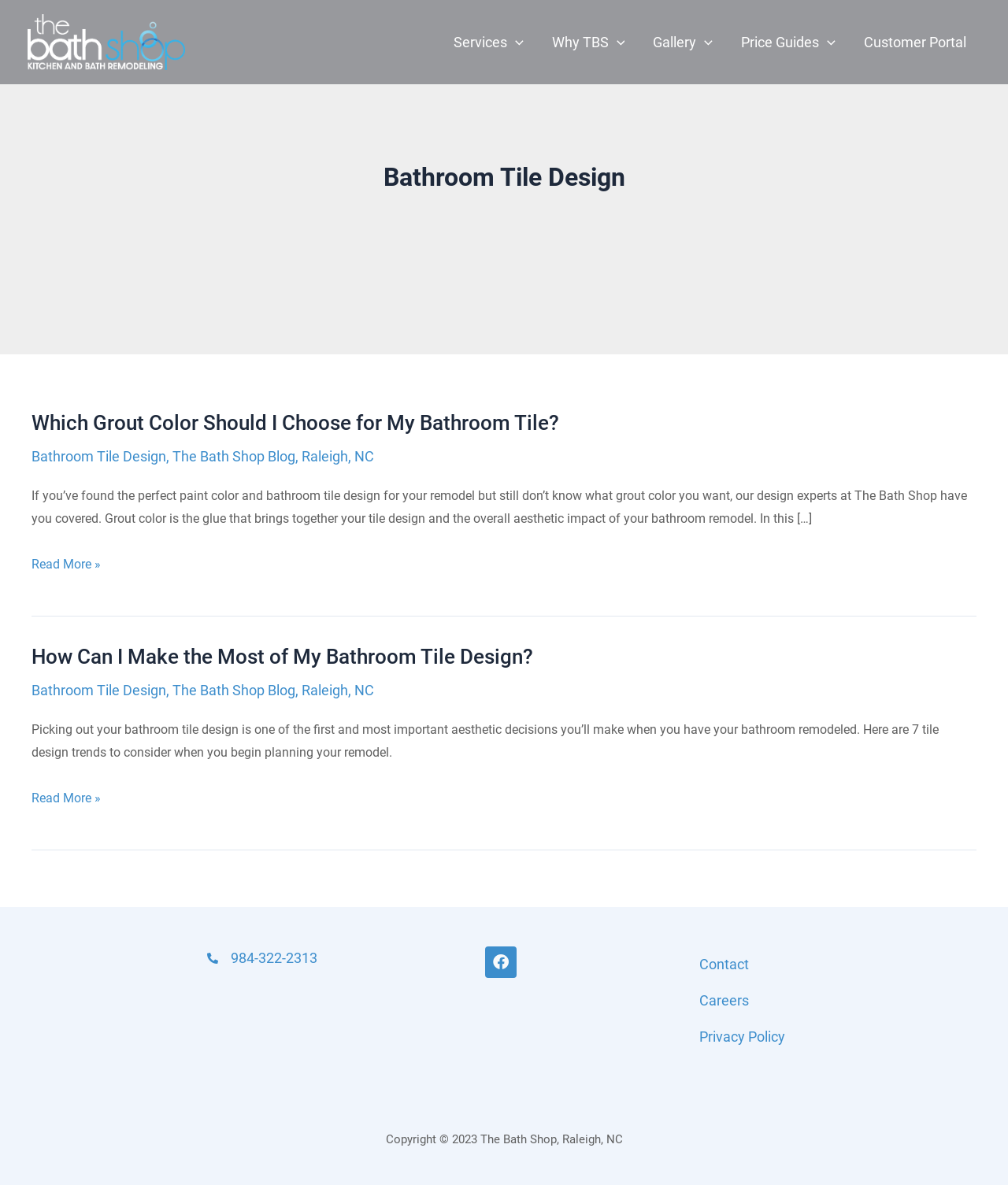Please use the details from the image to answer the following question comprehensively:
What is the main topic of the articles on this webpage?

The main topic of the articles on this webpage can be inferred from the headings of the articles, such as 'Which Grout Color Should I Choose for My Bathroom Tile?' and 'How Can I Make the Most of My Bathroom Tile Design?', which both relate to bathroom tile design.